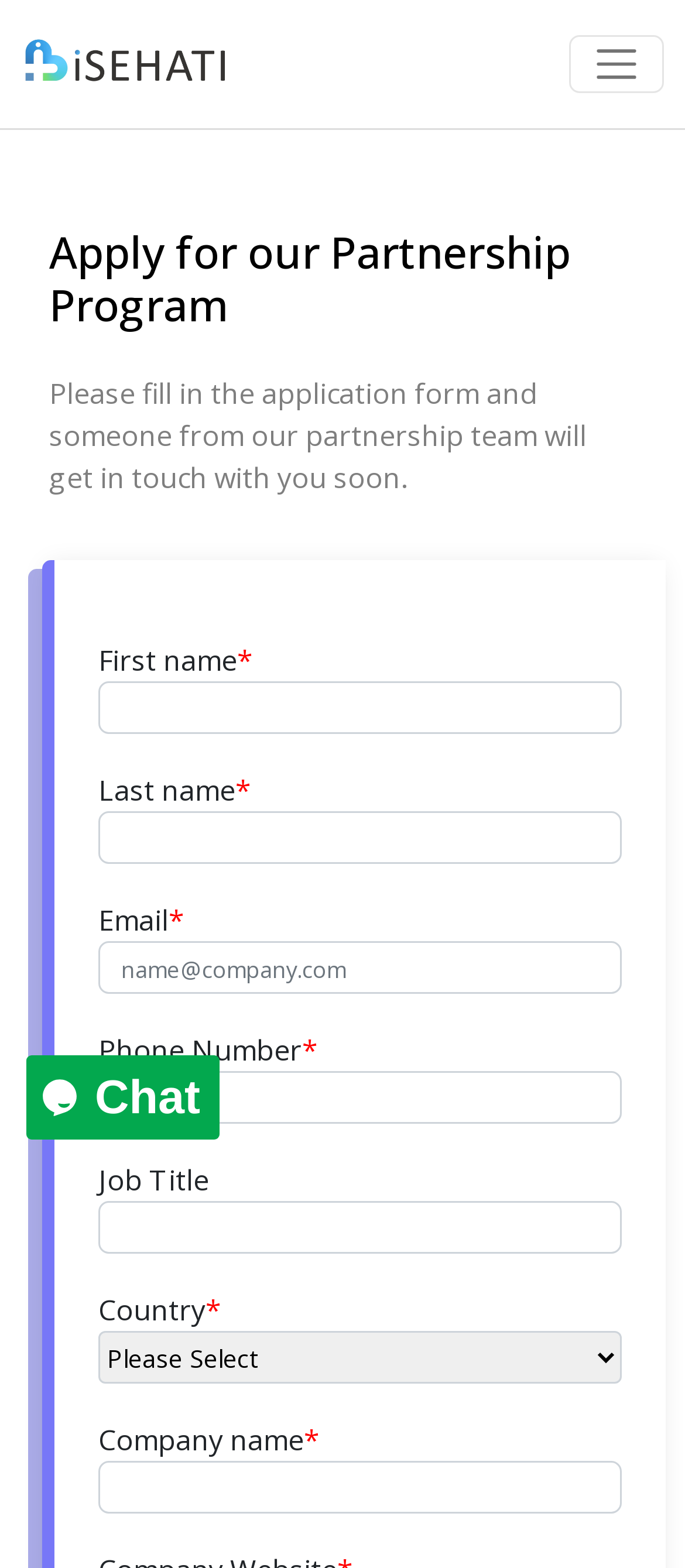Show the bounding box coordinates of the region that should be clicked to follow the instruction: "Enter company name."

[0.144, 0.932, 0.908, 0.966]